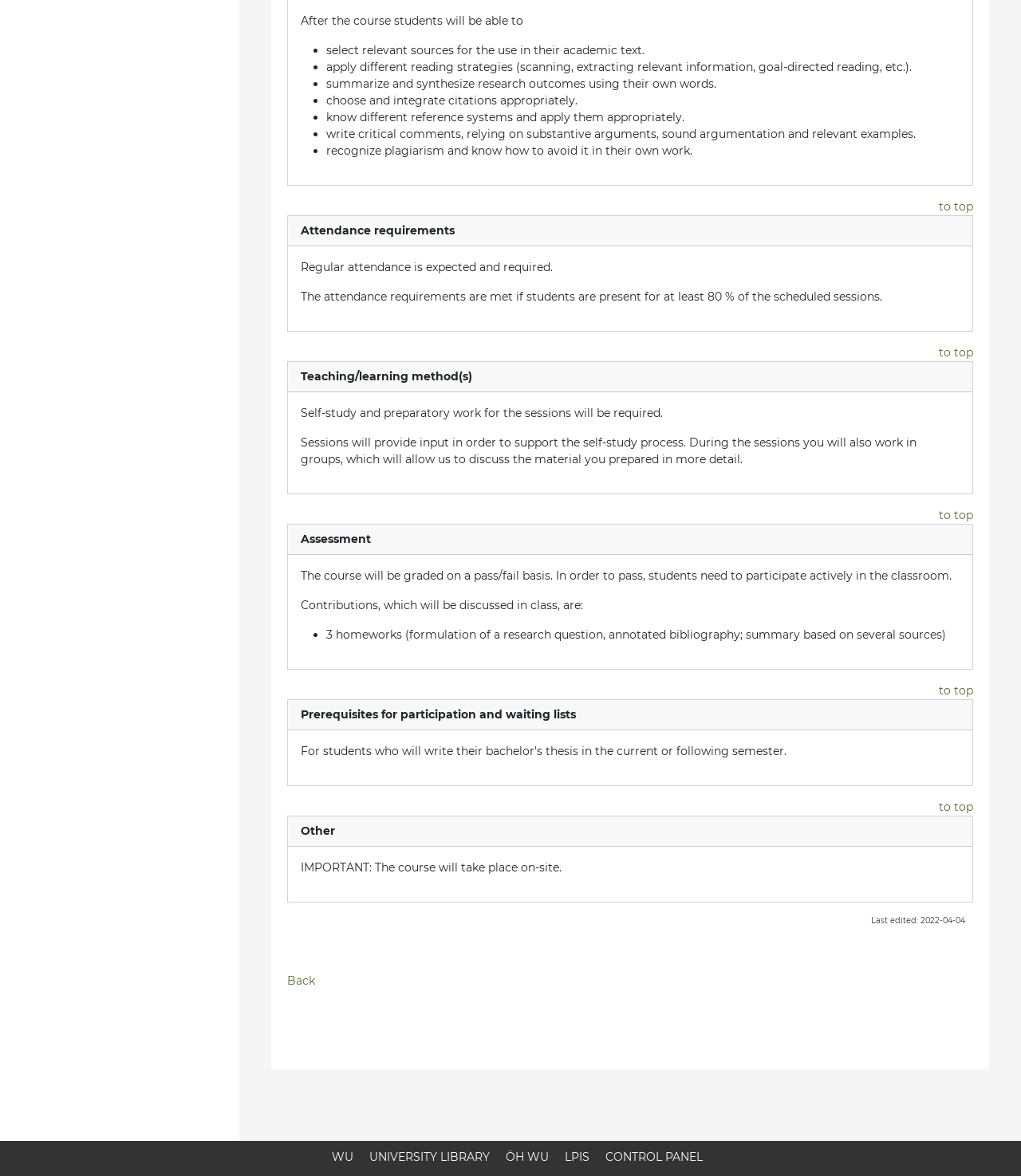Please specify the bounding box coordinates of the clickable region to carry out the following instruction: "go to top". The coordinates should be four float numbers between 0 and 1, in the format [left, top, right, bottom].

[0.92, 0.68, 0.953, 0.692]